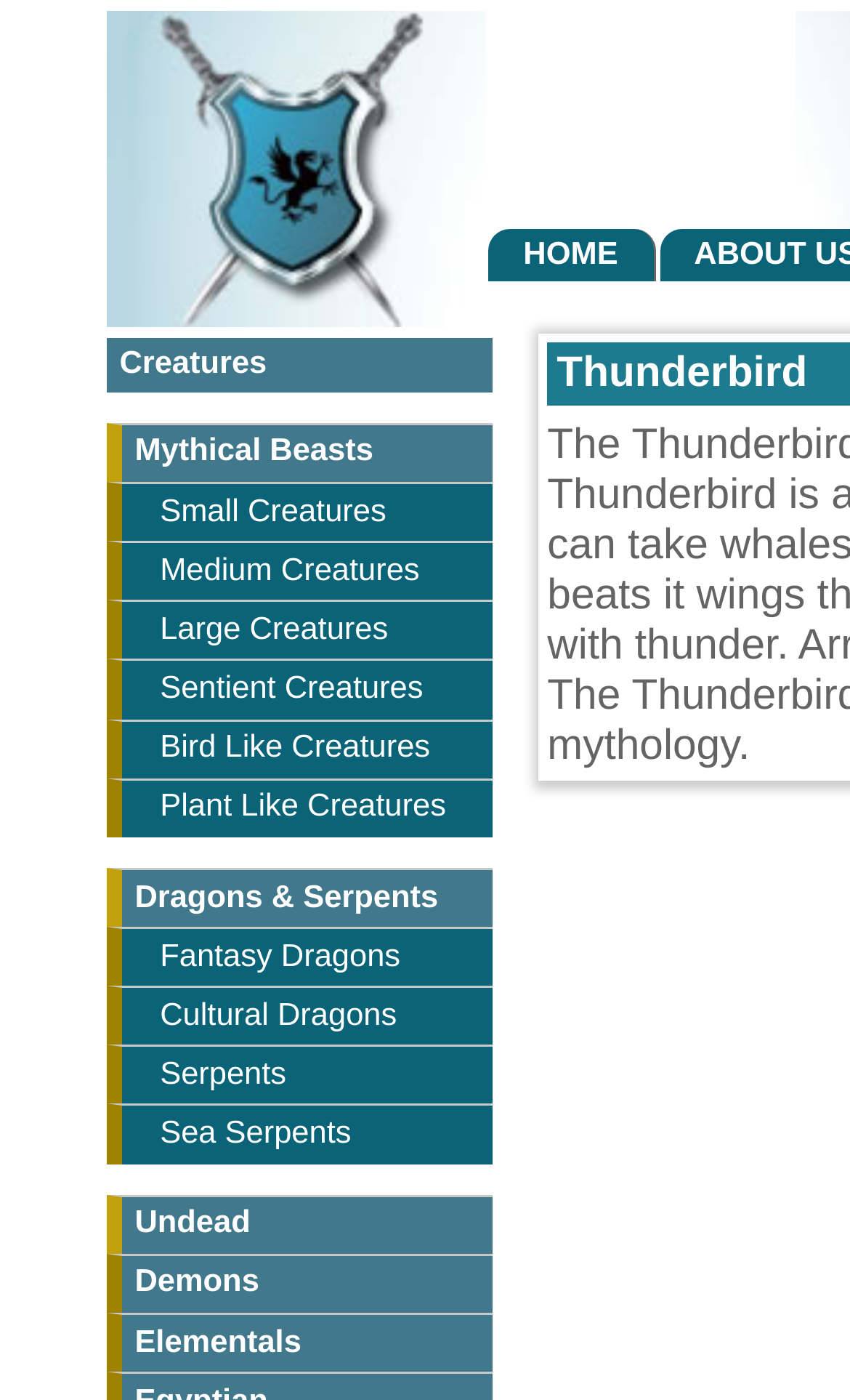Identify the bounding box coordinates for the element you need to click to achieve the following task: "browse elementals". Provide the bounding box coordinates as four float numbers between 0 and 1, in the form [left, top, right, bottom].

[0.126, 0.938, 0.579, 0.98]